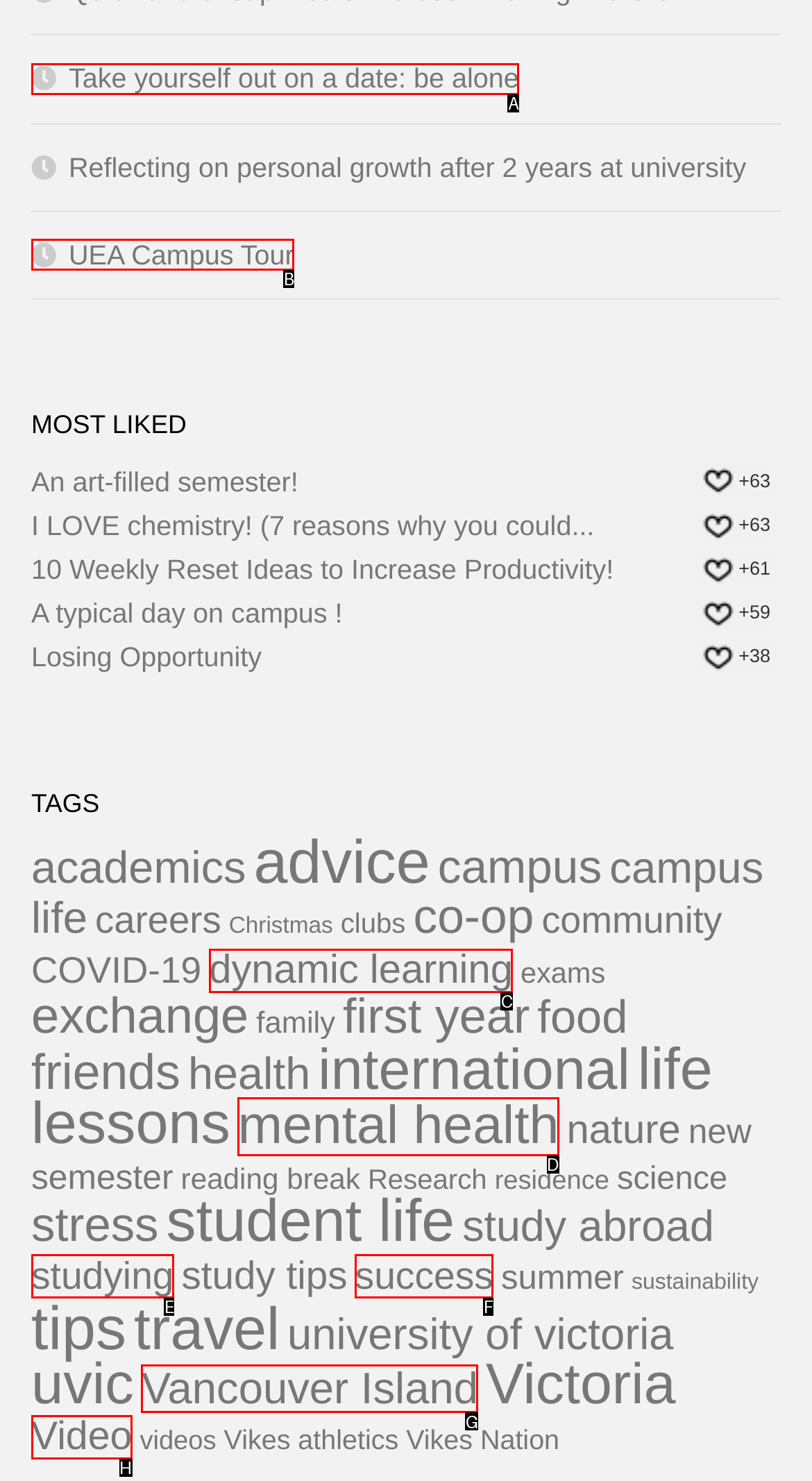Identify the option that corresponds to the description: UEA Campus Tour. Provide only the letter of the option directly.

B